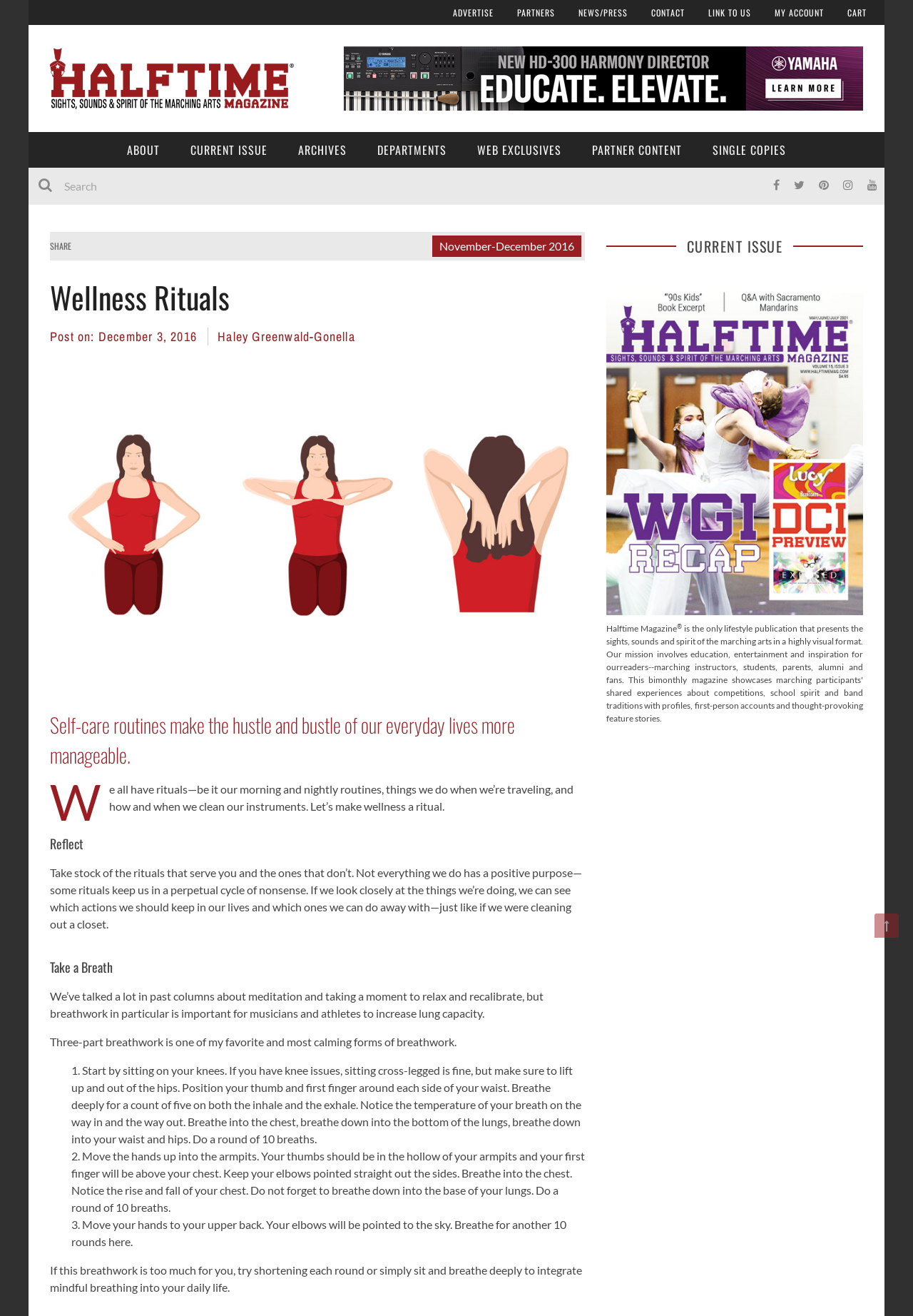Pinpoint the bounding box coordinates of the clickable element needed to complete the instruction: "Search for something". The coordinates should be provided as four float numbers between 0 and 1: [left, top, right, bottom].

[0.031, 0.127, 0.5, 0.156]